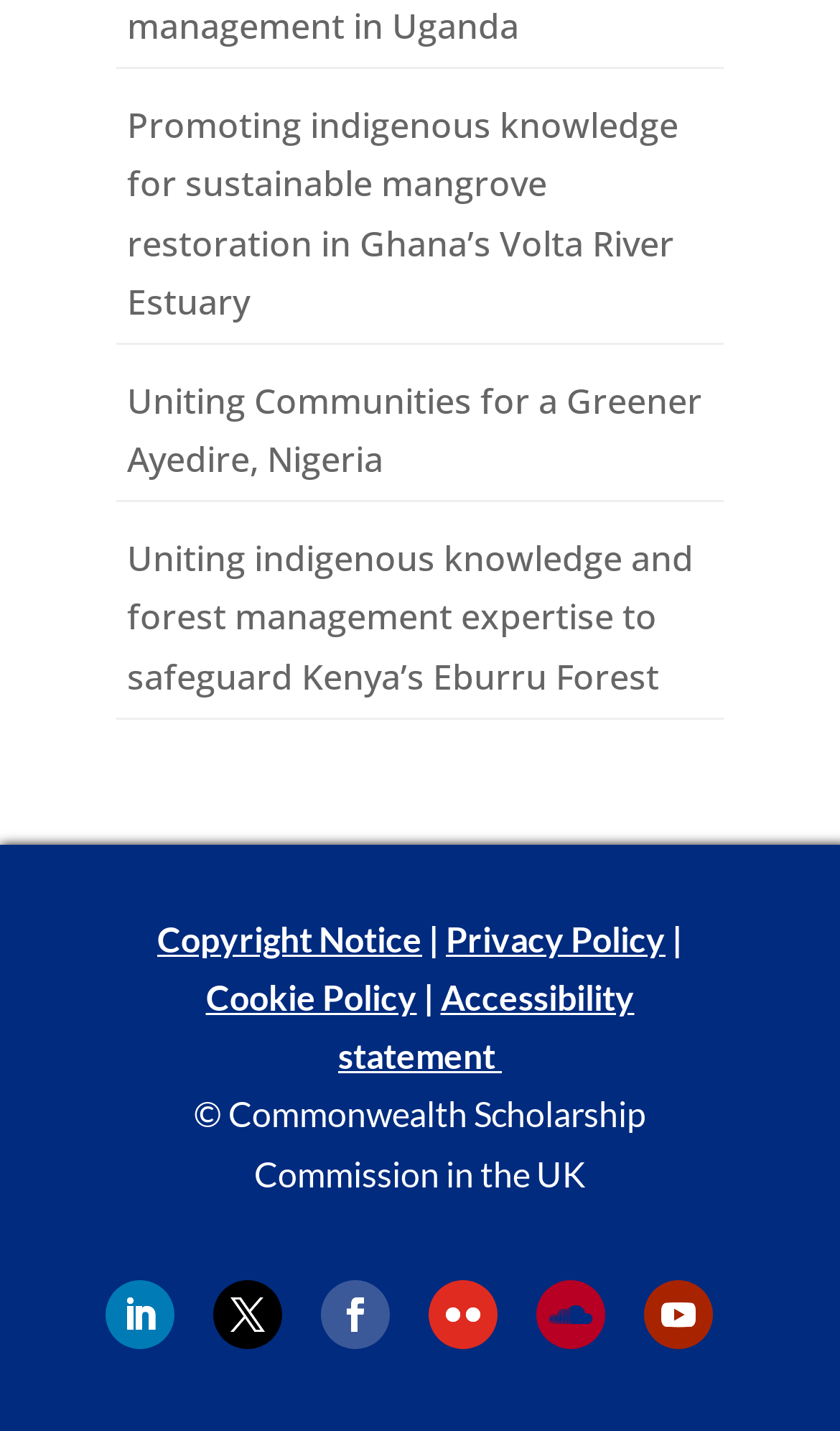Answer in one word or a short phrase: 
What is the organization mentioned in the footer?

Commonwealth Scholarship Commission in the UK